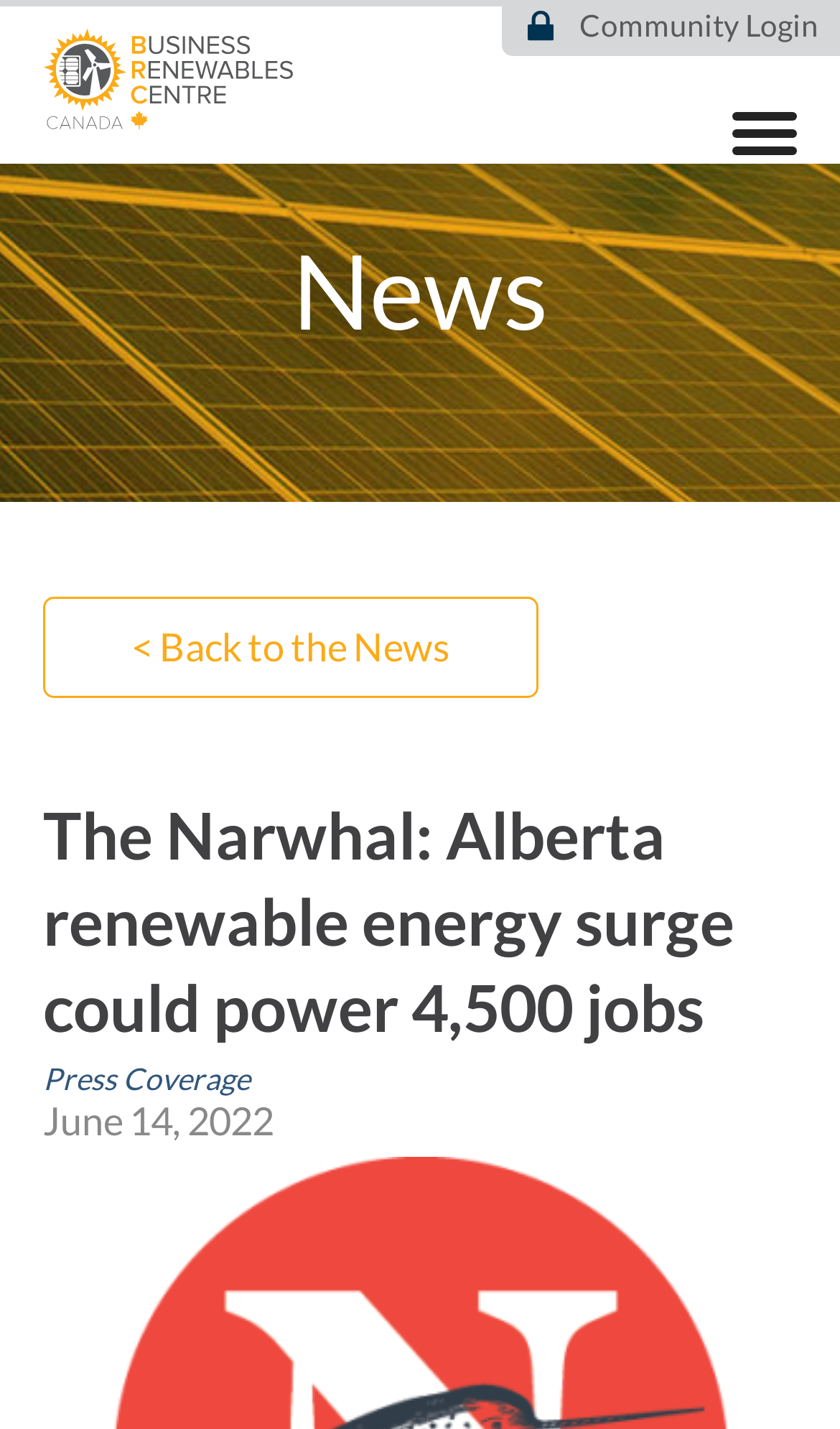Give a concise answer of one word or phrase to the question: 
How many images are on the webpage?

3